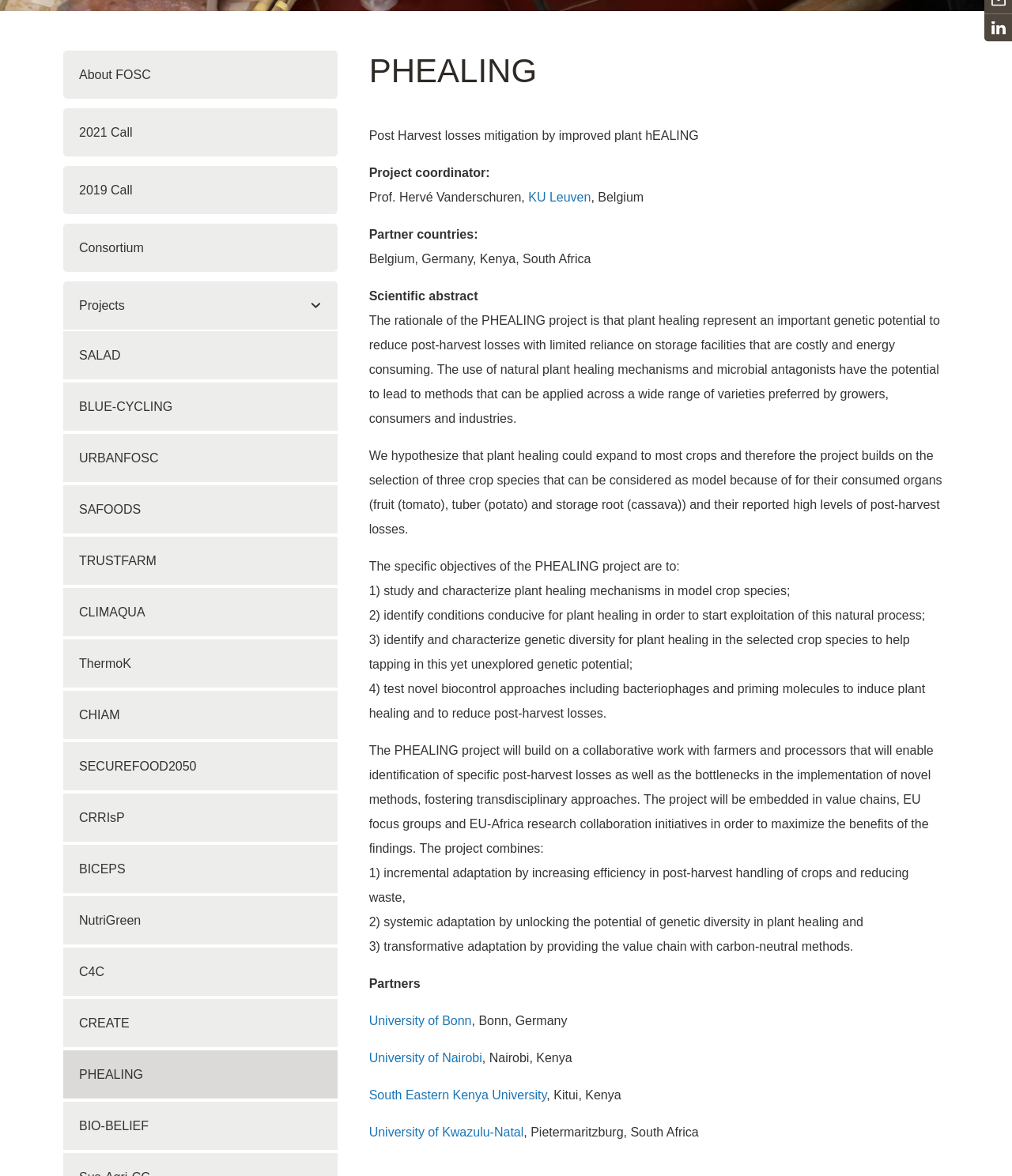Find the coordinates for the bounding box of the element with this description: "CREATE".

[0.062, 0.85, 0.333, 0.891]